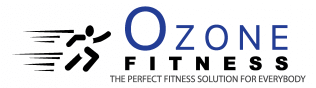Answer the question below with a single word or a brief phrase: 
What is the graphic representation to the left of the text?

A running figure